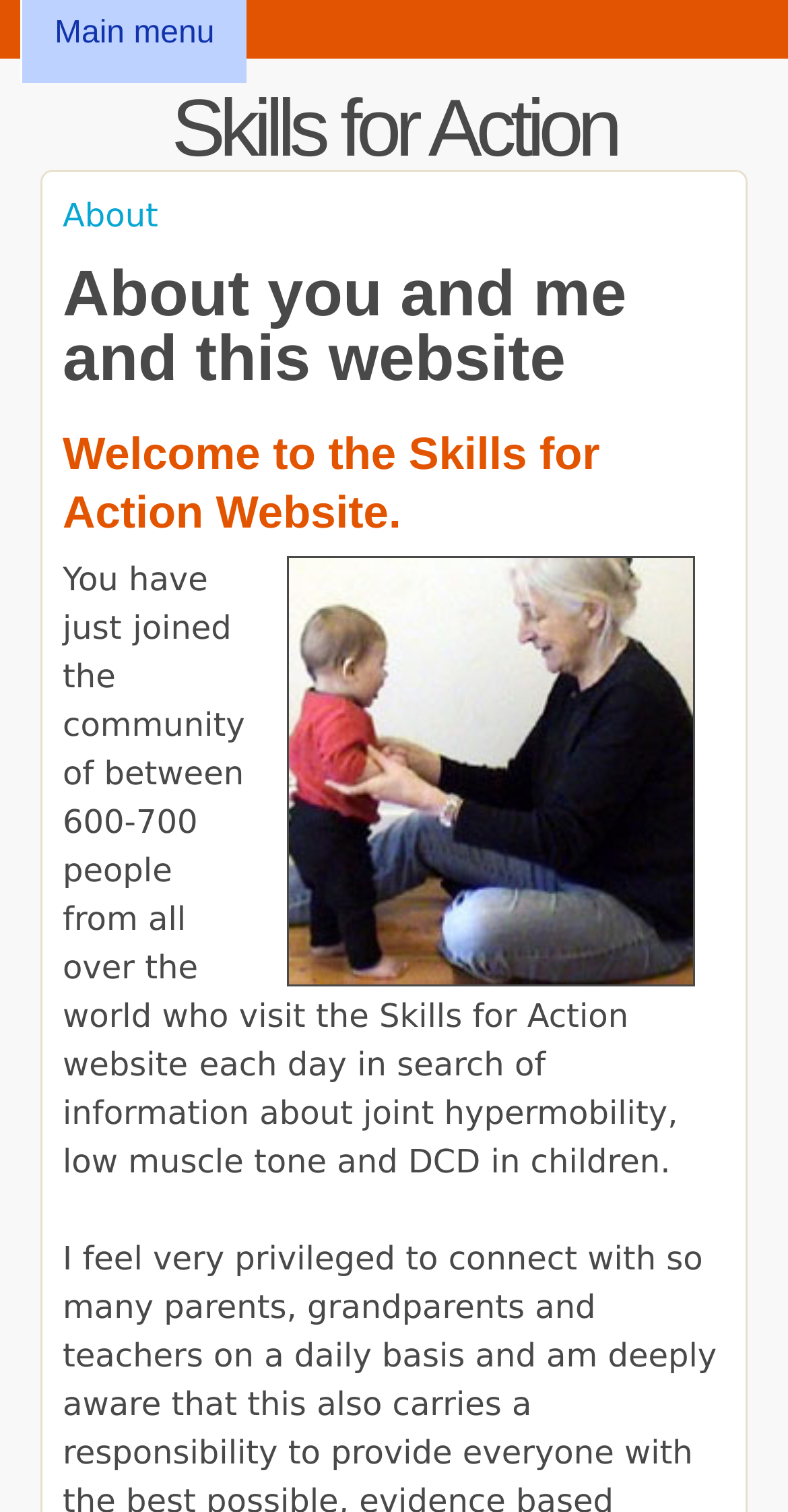Using the provided element description: "Skip to main content", determine the bounding box coordinates of the corresponding UI element in the screenshot.

[0.254, 0.0, 0.681, 0.001]